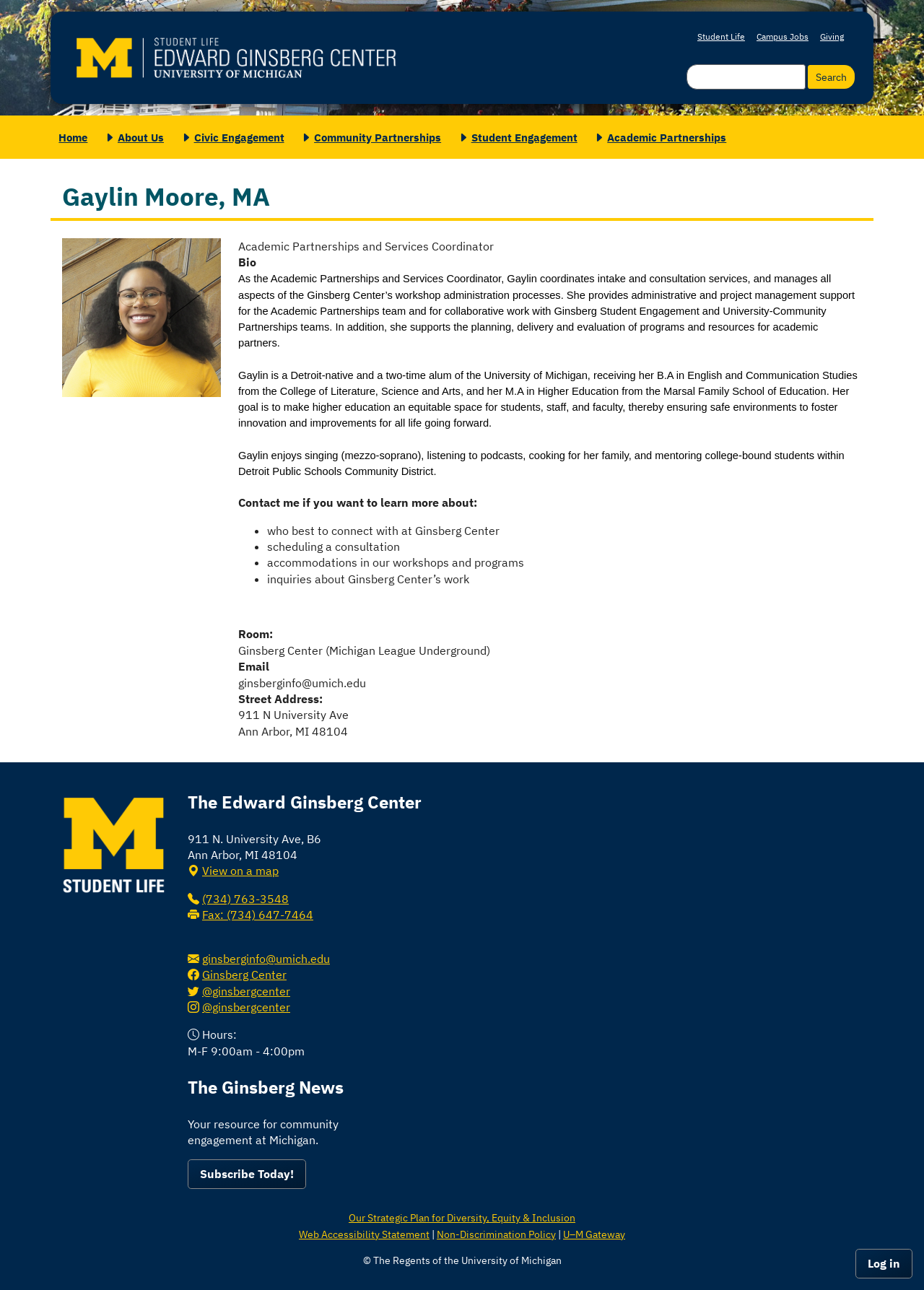Specify the bounding box coordinates of the area that needs to be clicked to achieve the following instruction: "Log in to the system".

[0.926, 0.968, 0.988, 0.991]